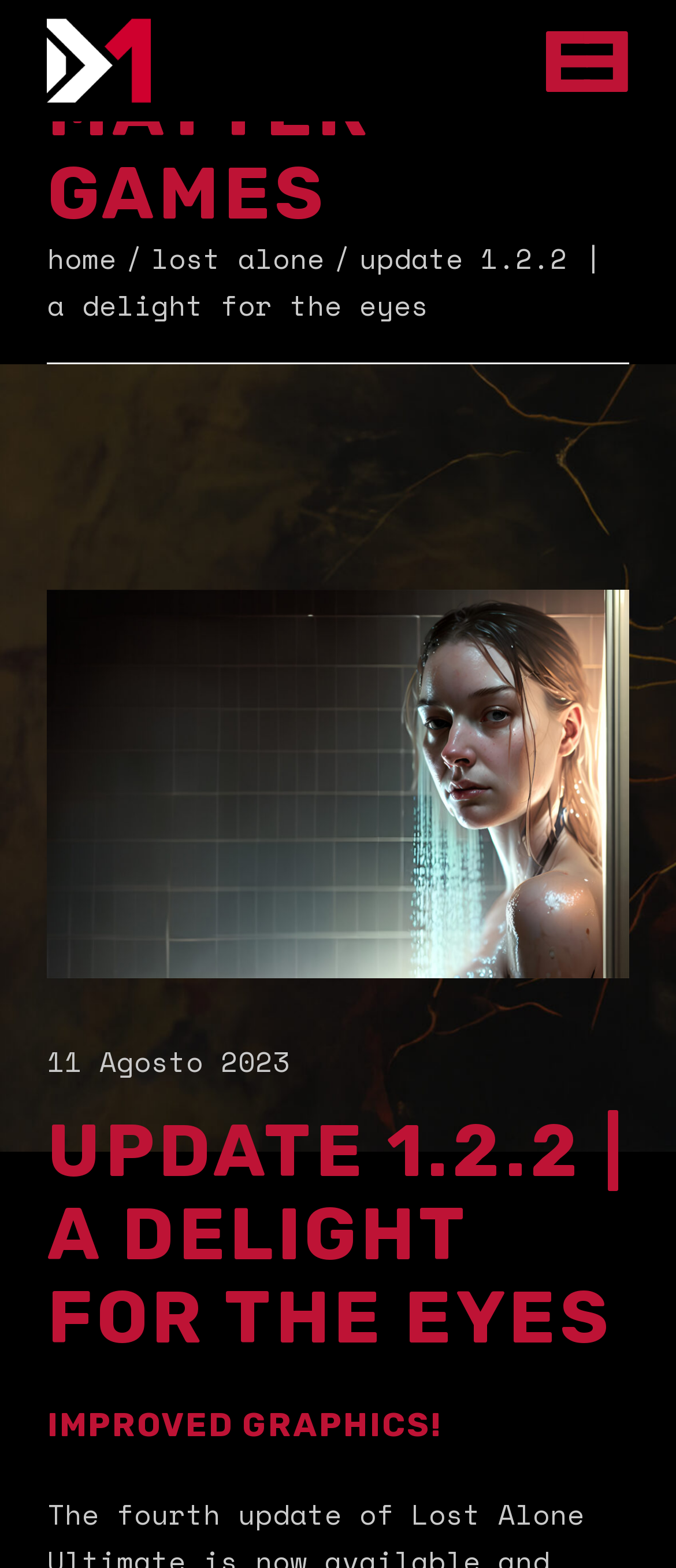Provide a thorough description of this webpage.

The webpage appears to be a blog post or update page from a game development company, Doesn't Matter Games. At the top left corner, there is a logo image with a link, accompanied by another image on the top right corner. 

Below the logo, there are two navigation links, "home" and "lost alone", positioned side by side. 

The main content of the page is an update announcement, titled "UPDATE 1.2.2 | A DELIGHT FOR THE EYES", which is also the title of the webpage. This title is followed by a date, "11 Agosto 2023". 

The update announcement is divided into sections, with headings "UPDATE 1.2.2 | A DELIGHT FOR THE EYES" and "IMPROVED GRAPHICS!", indicating that the update brings visual improvements to the game.